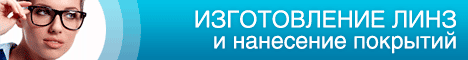Explain the image in a detailed way.

The image features a visually appealing banner related to the services offered by the OkoMed Eye Clinic. It promotes "IZGOTOVLENIE LINZ" (which translates to "Lens Production") and the application of coatings, suggesting a focus on custom lens creation and optical solutions. The banner visually emphasizes these services against a gradient background of blue hues, which lends a modern and professional look. The presence of a person wearing glasses adds a relatable aspect, reinforcing the connection to eye care and vision correction. Overall, this image effectively communicates the clinic's expertise in ophthalmology and lens services, enticing potential clients to explore their offerings.